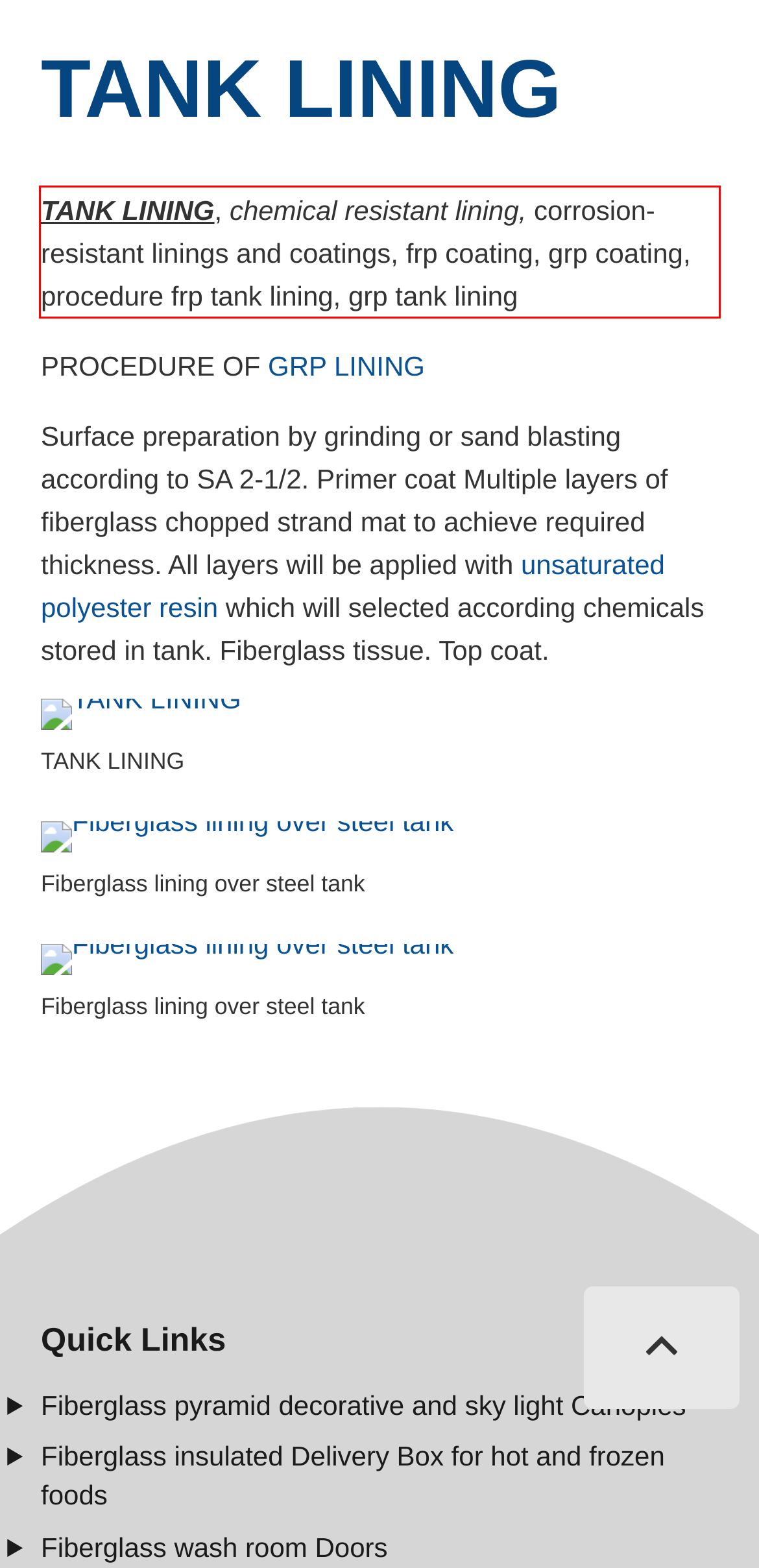You are presented with a screenshot containing a red rectangle. Extract the text found inside this red bounding box.

TANK LINING, chemical resistant lining, corrosion-resistant linings and coatings, frp coating, grp coating, procedure frp tank lining, grp tank lining